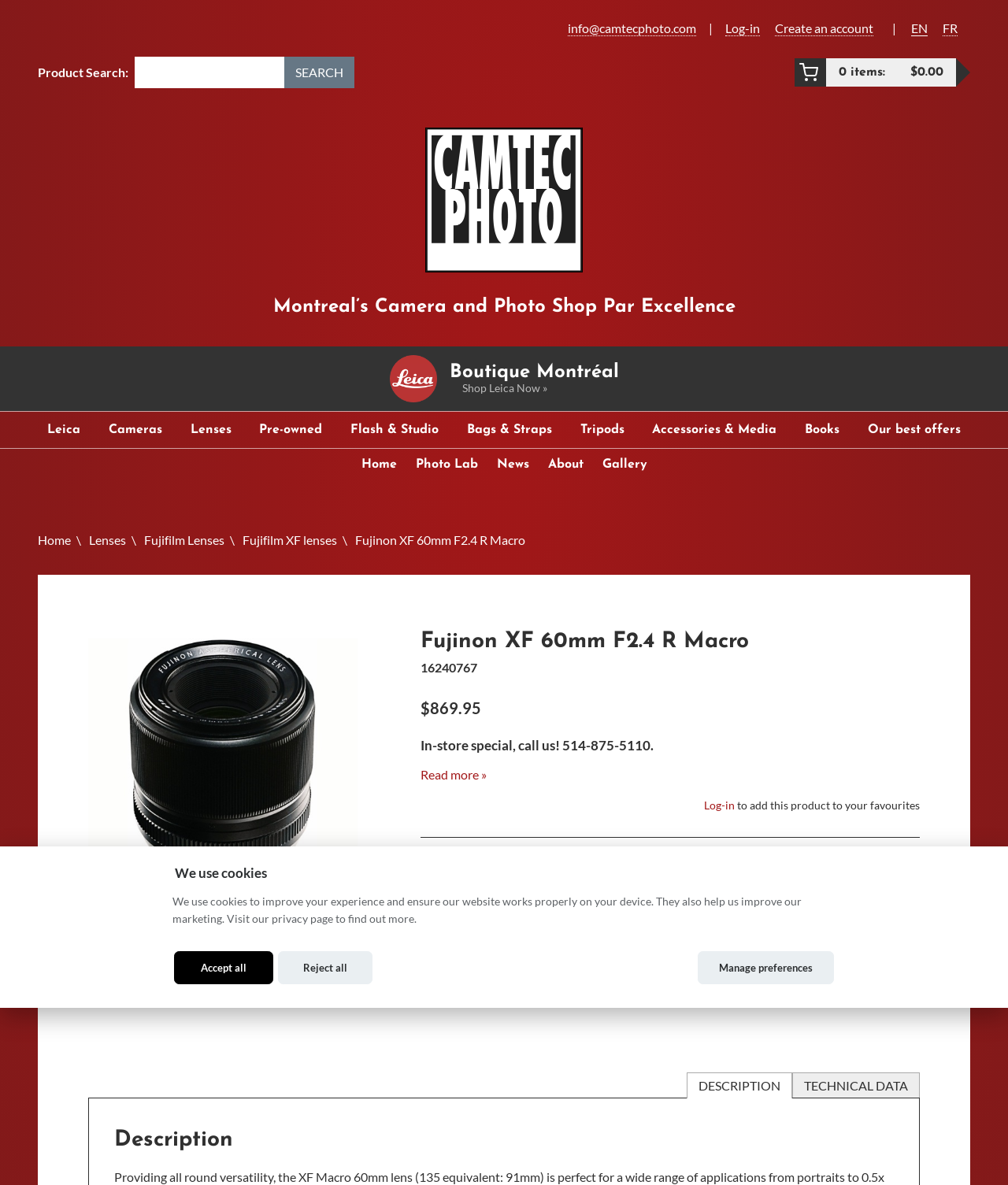Describe the webpage in detail, including text, images, and layout.

This webpage is about the Fujinon XF 60mm F2.4 R Macro camera lens, specifically its product page on the Camtec Photo website. At the top, there is a navigation bar with links to the website's main sections, including Leica, Cameras, Lenses, and more. Below this, there is a search bar and a link to the shopping cart.

The main content of the page is divided into sections. The top section displays the product name, "Fujinon XF 60mm F2.4 R Macro", along with its price, "$869.95", and a call to action to read more. There is also an image of the product.

Below this, there is a breadcrumb navigation showing the path from the homepage to the current product page. The product description and technical data are presented in tabs, with the description tab open by default. The description tab contains a detailed text about the product.

On the right side of the page, there is a section with a heading "In-store special, call us! 514-875-5110." and a link to add the product to favorites. Below this, there is a table with product details, including the product code, price, and quantity.

At the bottom of the page, there is a section with buttons to ask a question about the product, view the description, and view the technical data. There is also a dialog box that appears on top of the page, informing users about the website's use of cookies and providing options to accept, reject, or manage preferences.